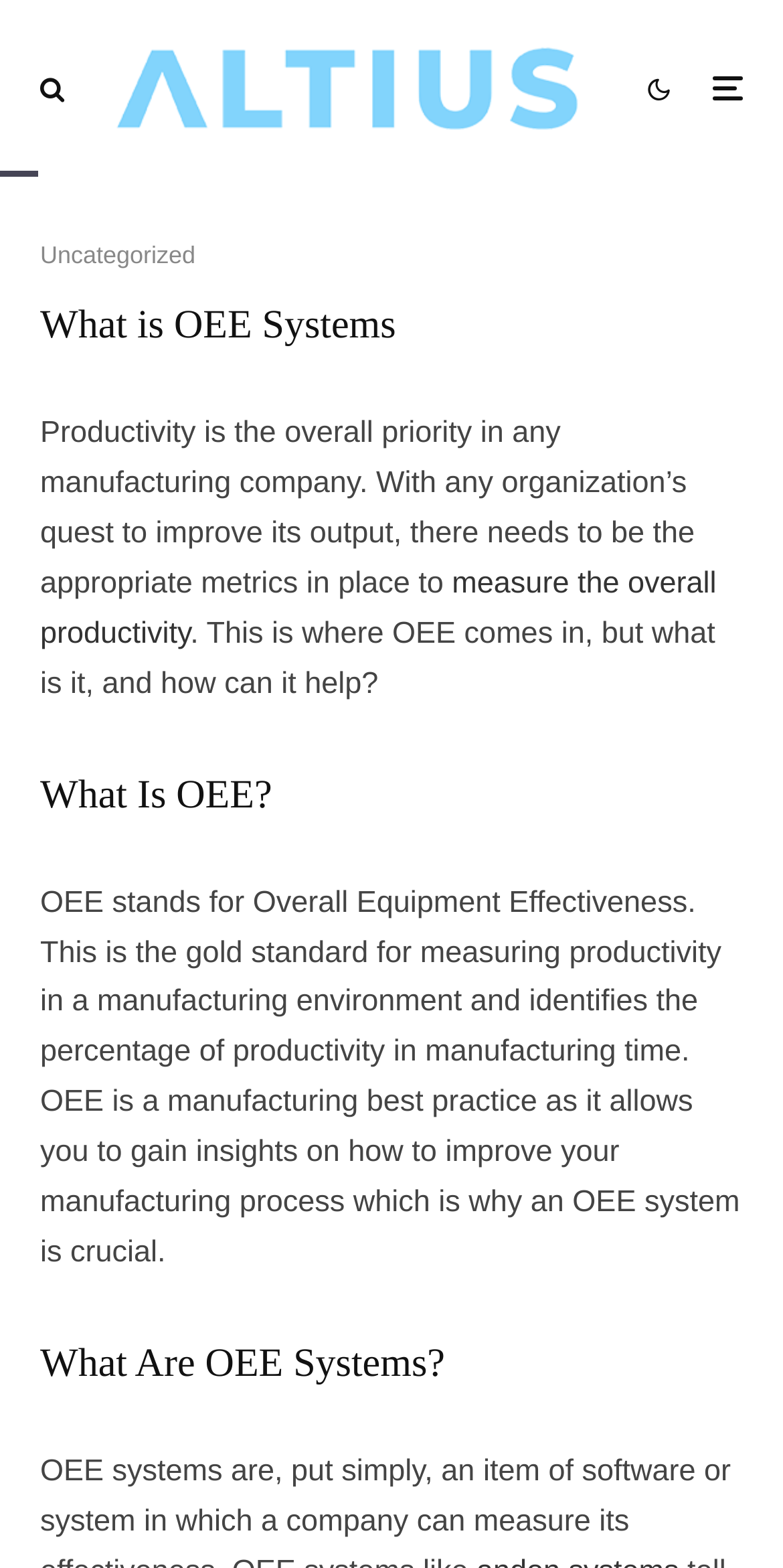Please examine the image and provide a detailed answer to the question: What is measured by OEE in a manufacturing environment?

I found the answer by reading the text under the heading 'What Is OEE?' which explains that OEE identifies the percentage of productivity in manufacturing time.